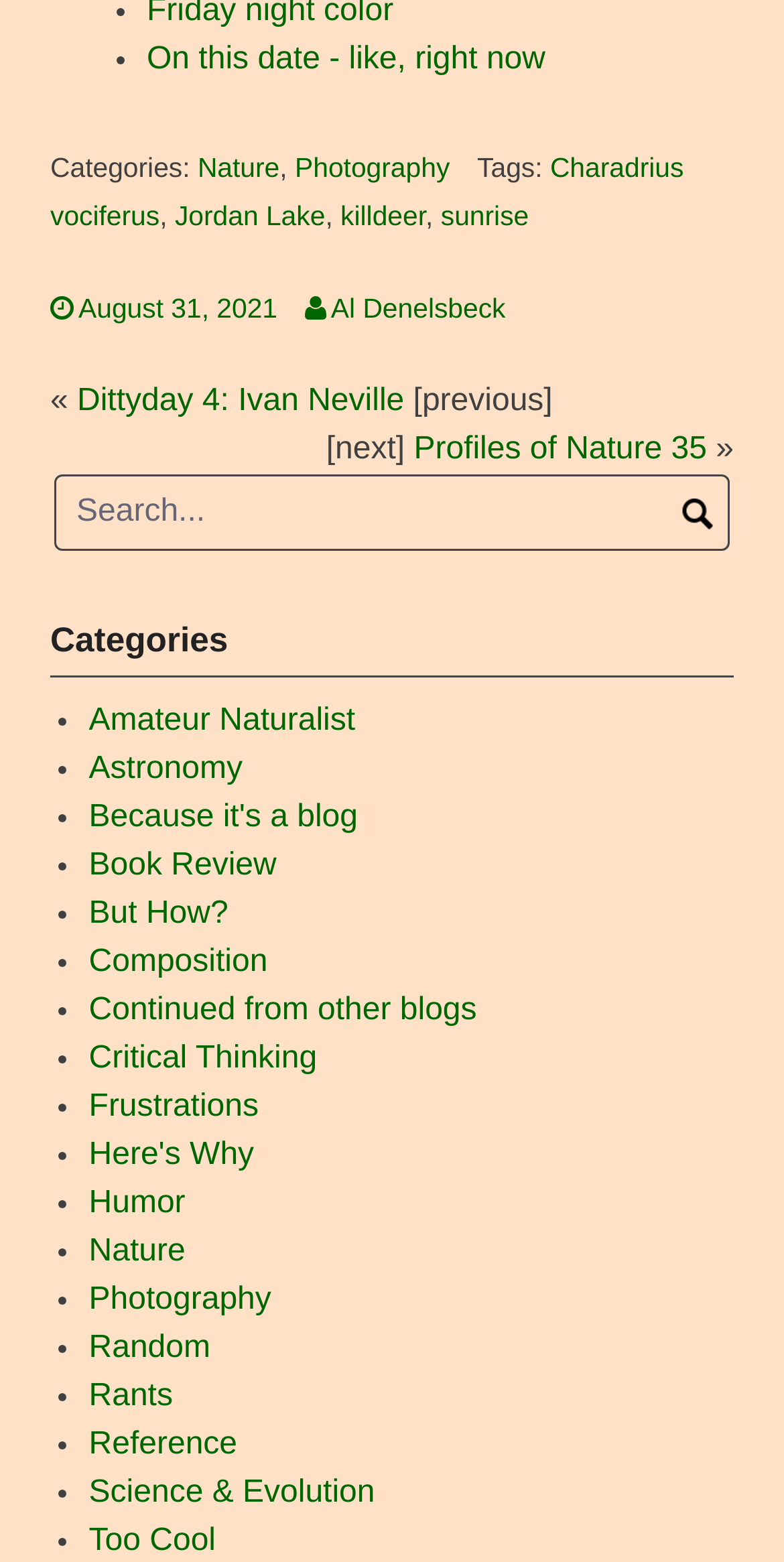Please indicate the bounding box coordinates of the element's region to be clicked to achieve the instruction: "Go to Nature category". Provide the coordinates as four float numbers between 0 and 1, i.e., [left, top, right, bottom].

[0.252, 0.098, 0.357, 0.117]